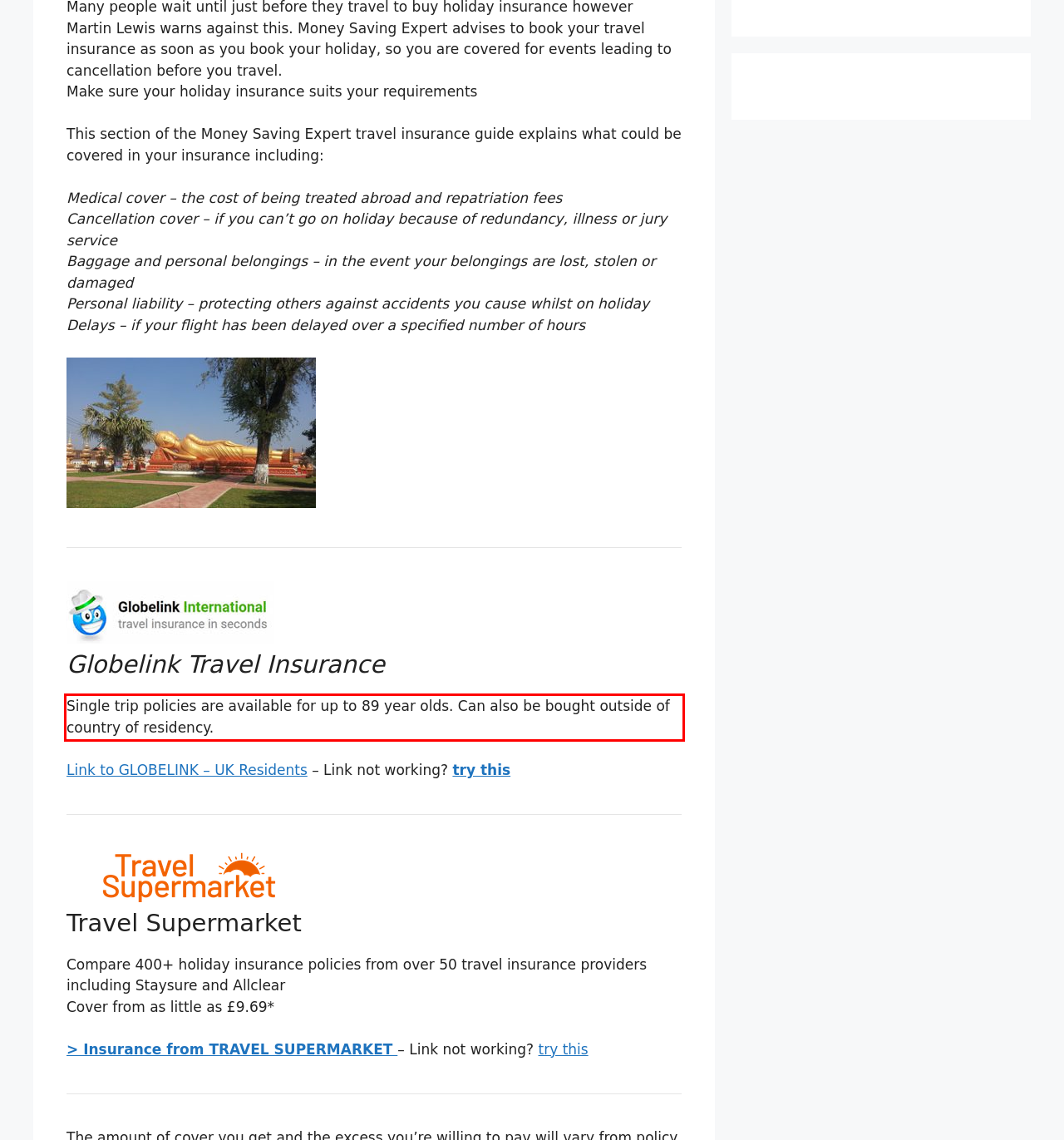Examine the webpage screenshot and use OCR to obtain the text inside the red bounding box.

Single trip policies are available for up to 89 year olds. Can also be bought outside of country of residency.